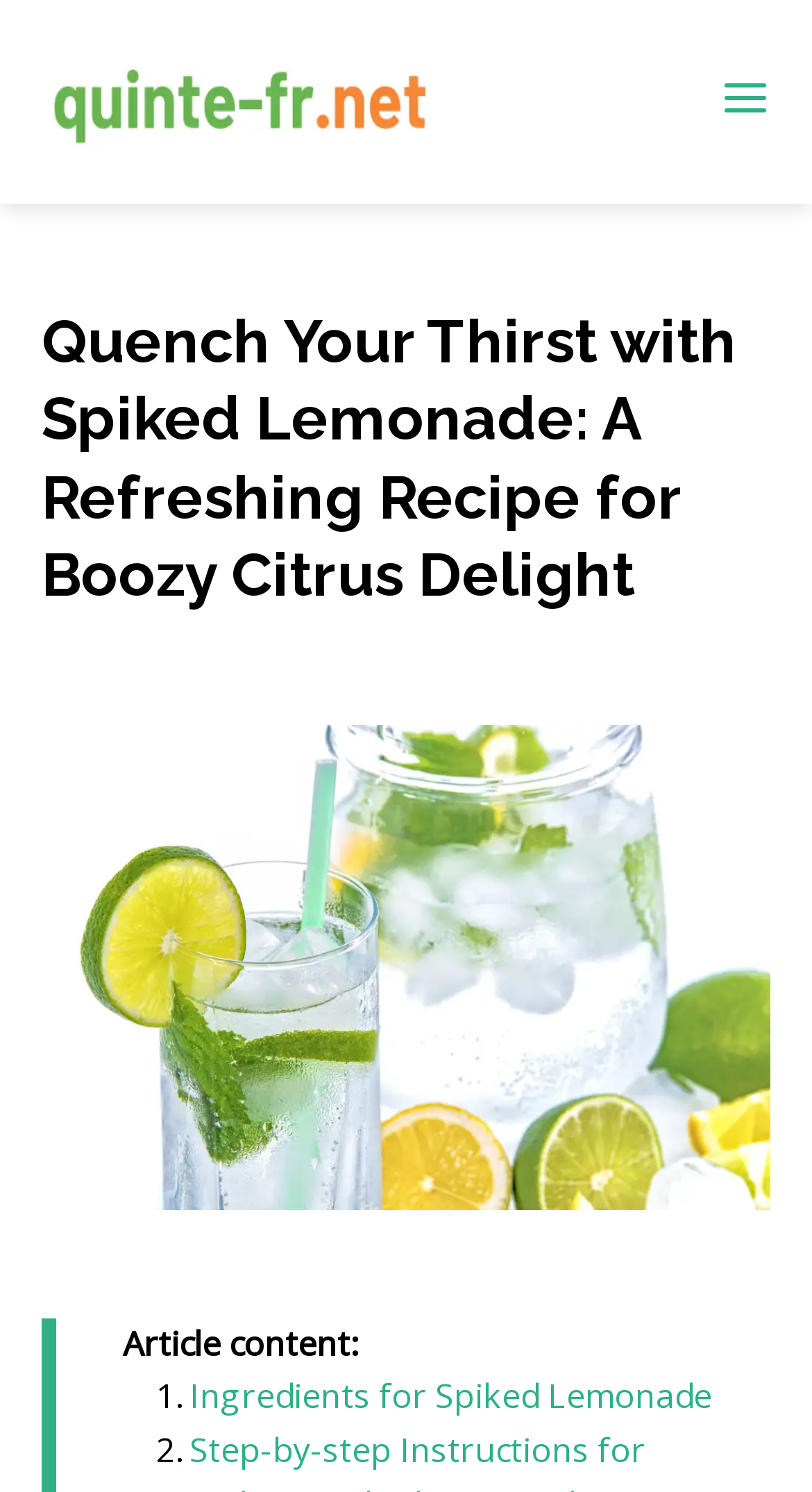What is the purpose of the image on the webpage?
Using the image, answer in one word or phrase.

Illustration